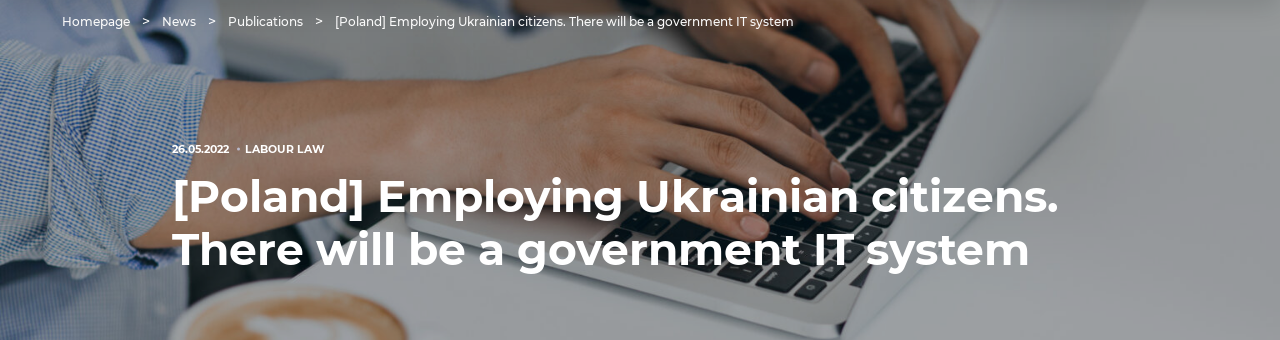What is the article about?
Use the image to give a comprehensive and detailed response to the question.

The article is about the implementation of a new government IT system aimed at facilitating job connections between employers and Ukrainian citizens seeking employment in Poland, as indicated by the title '[Poland] Employing Ukrainian citizens. There will be a government IT system'.